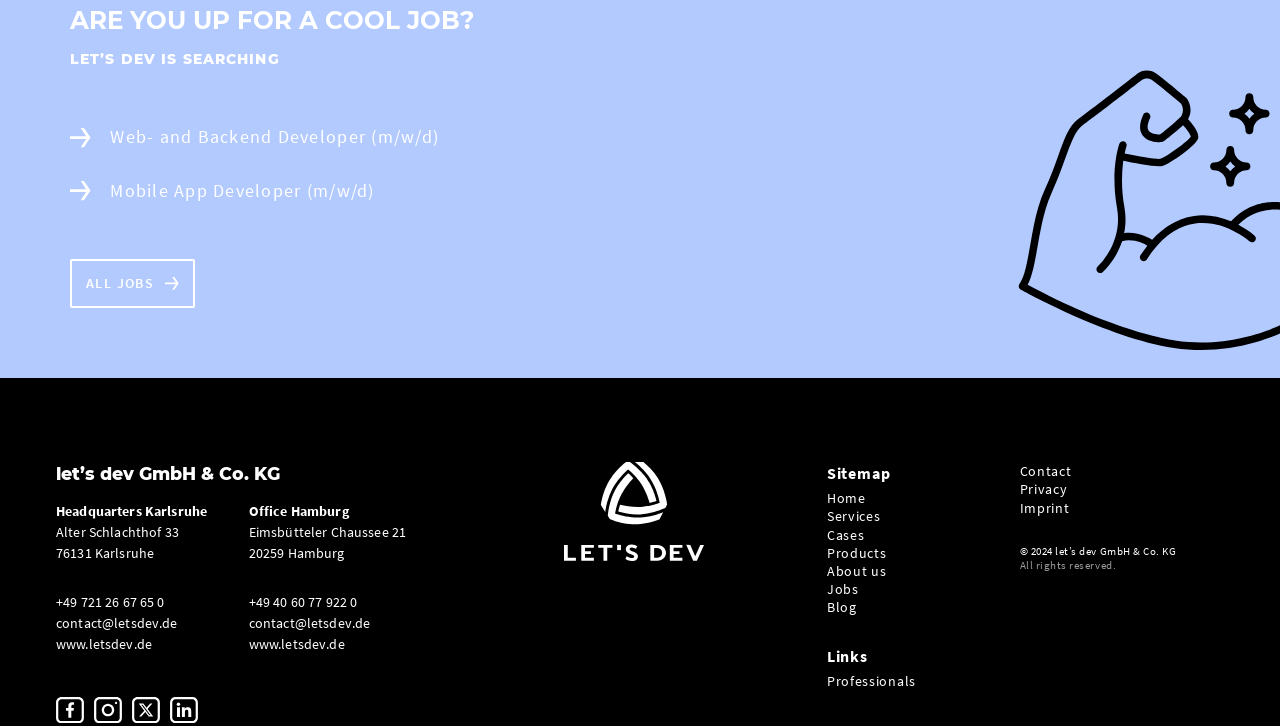Provide a short answer using a single word or phrase for the following question: 
What is the phone number of the Hamburg office?

+49 40 60 77 922 0